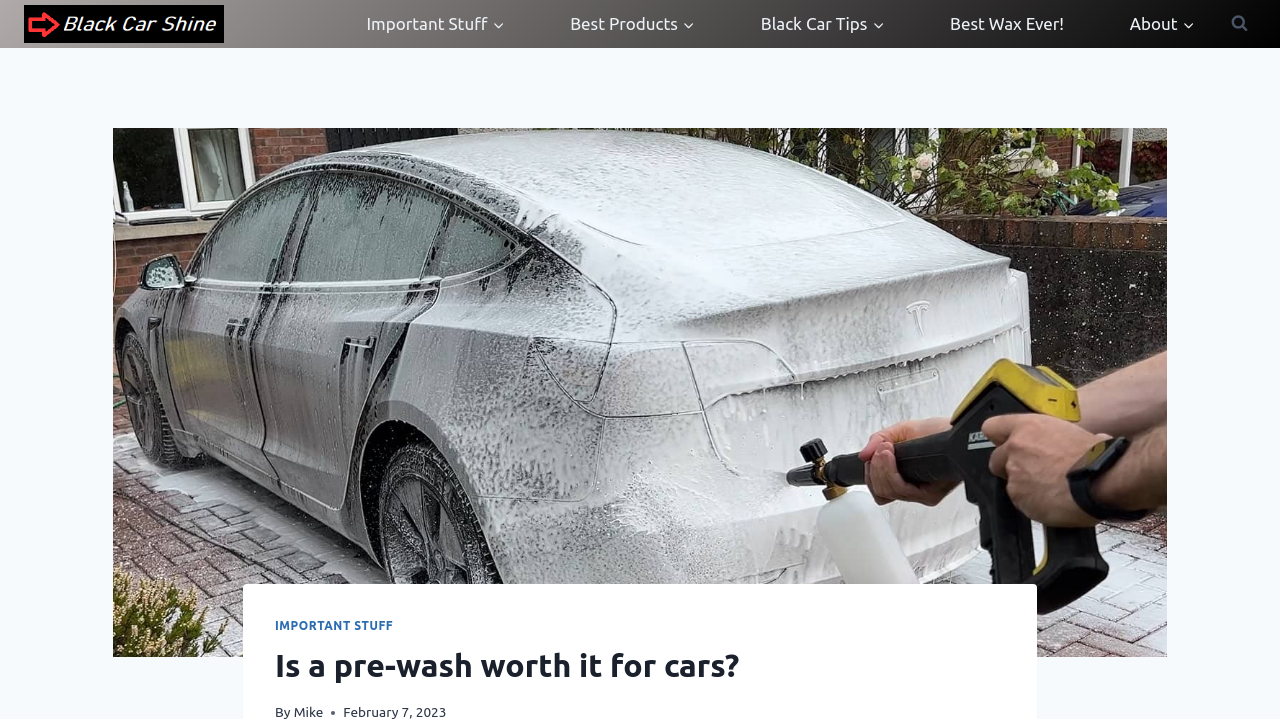Determine the webpage's heading and output its text content.

Is a pre-wash worth it for cars?